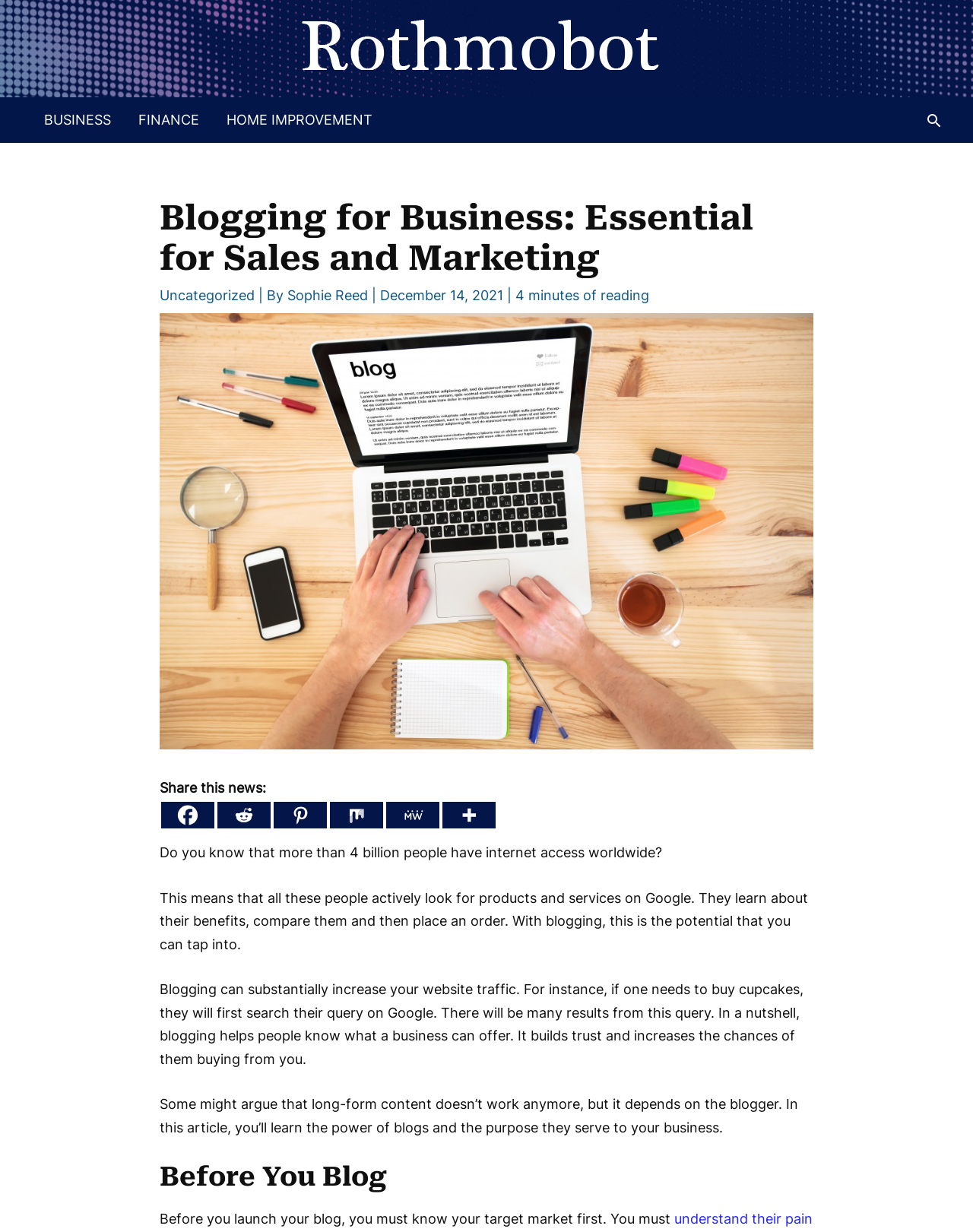How many social media platforms are available to share the news?
Based on the visual content, answer with a single word or a brief phrase.

6